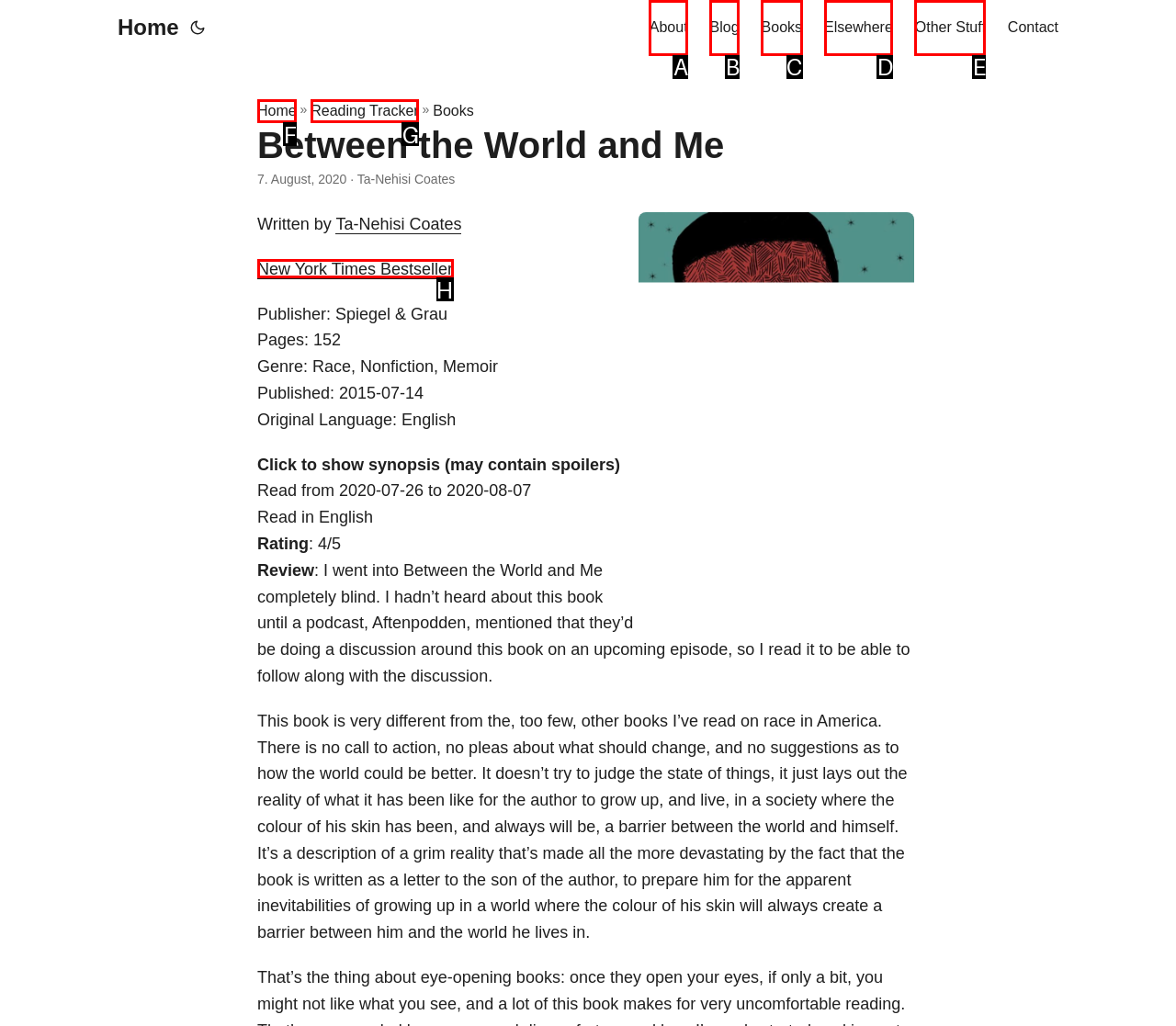Tell me which option I should click to complete the following task: Click the 'About' link Answer with the option's letter from the given choices directly.

A